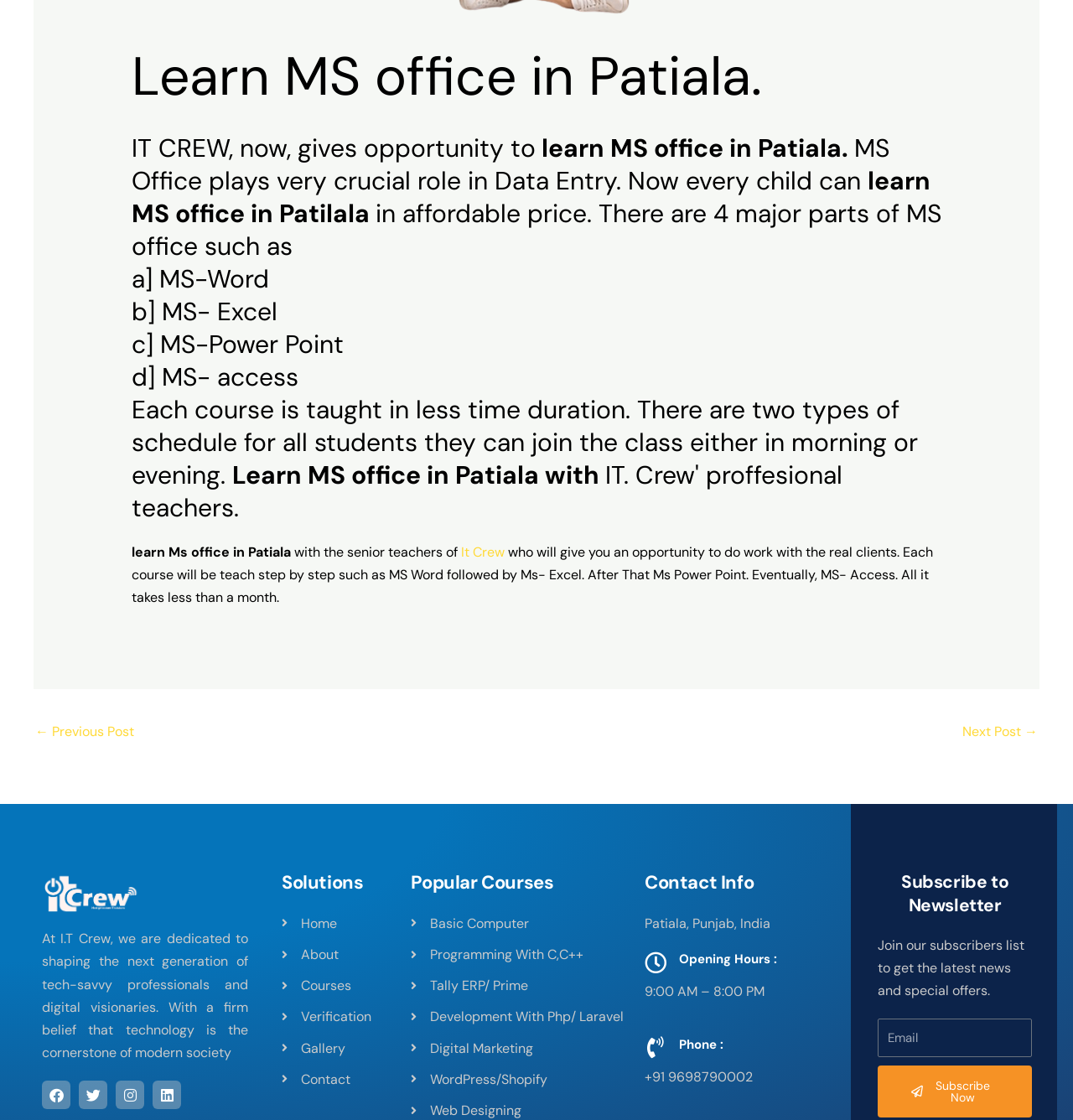Determine the bounding box coordinates for the HTML element described here: "parent_node: Email name="form_fields[email]" placeholder="Email"".

[0.818, 0.797, 0.962, 0.832]